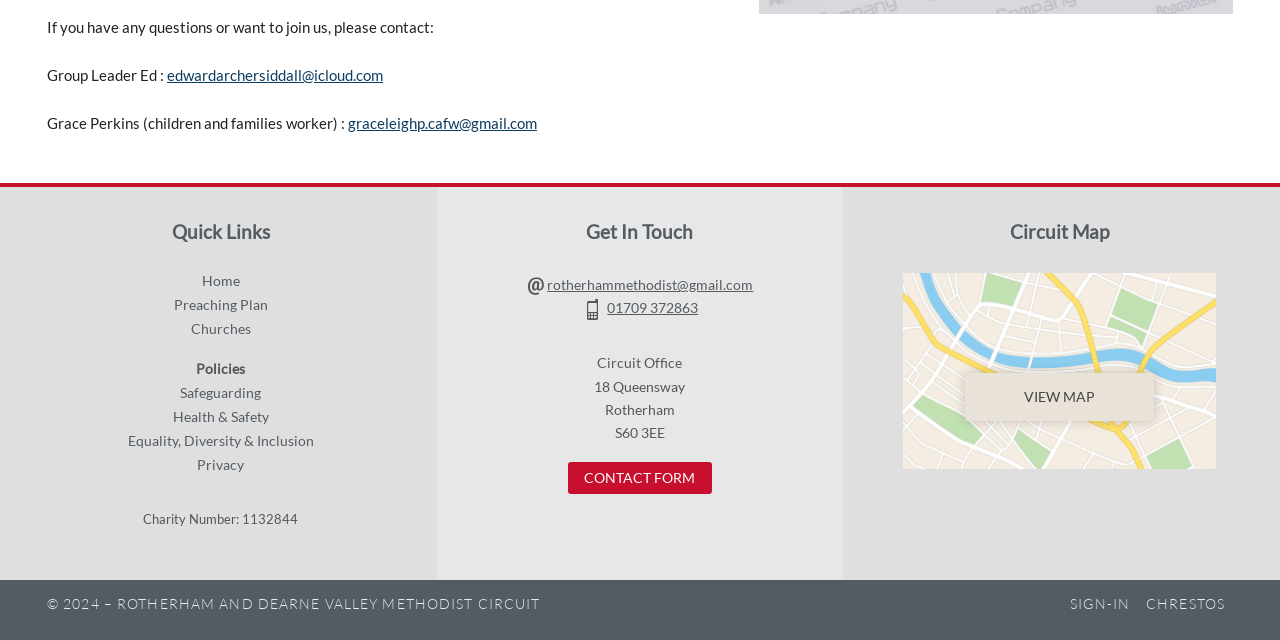Provide the bounding box coordinates for the specified HTML element described in this description: "Health & Safety". The coordinates should be four float numbers ranging from 0 to 1, in the format [left, top, right, bottom].

[0.025, 0.639, 0.32, 0.676]